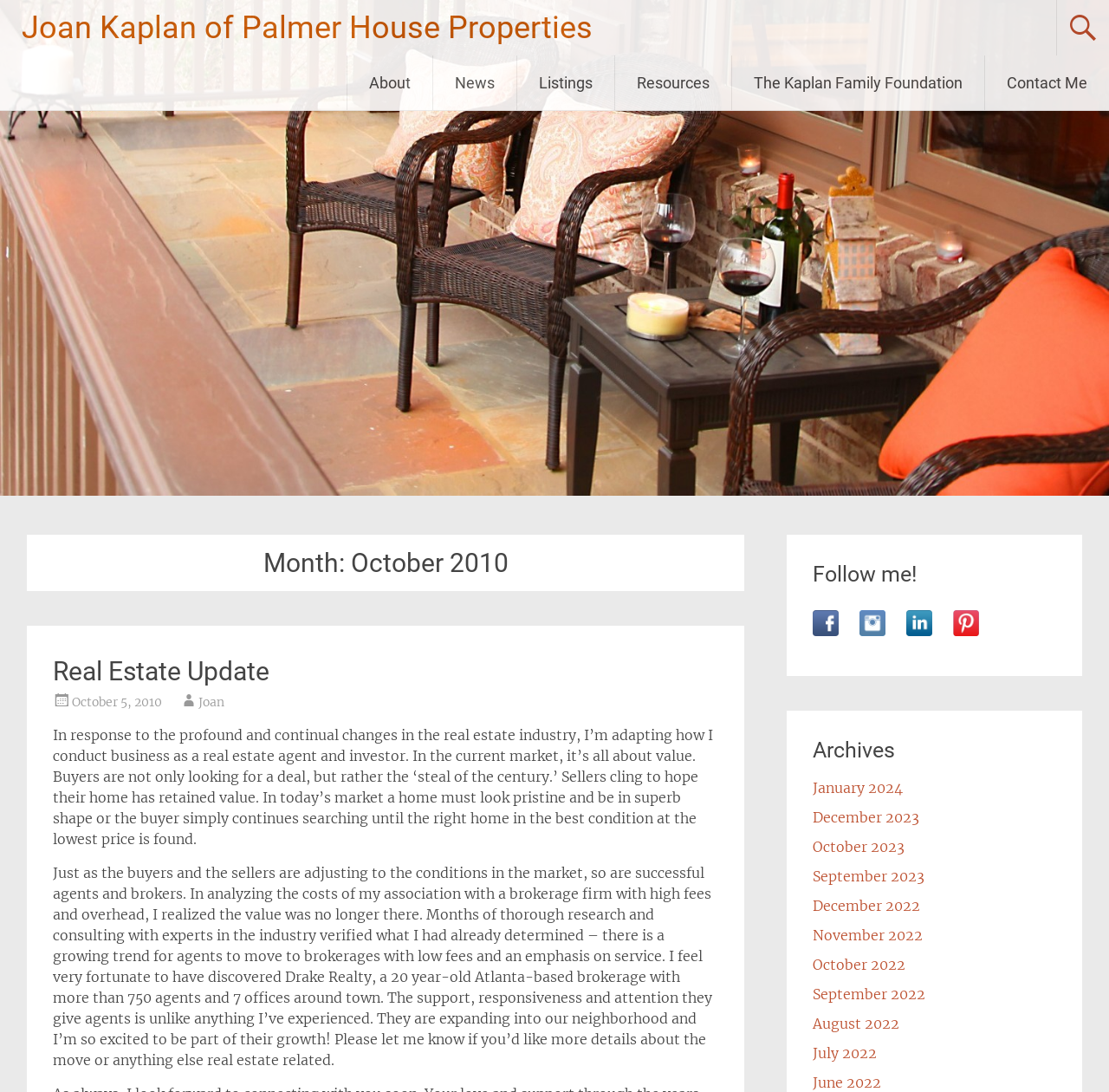What is the purpose of the webpage?
Please provide a detailed and comprehensive answer to the question.

The purpose of the webpage can be inferred from the content, which includes a real estate update, information about the real estate agent, and links to social media platforms. The webpage appears to be a blog or a personal website of a real estate agent, Joan Kaplan, where she shares her thoughts and updates about the real estate industry.